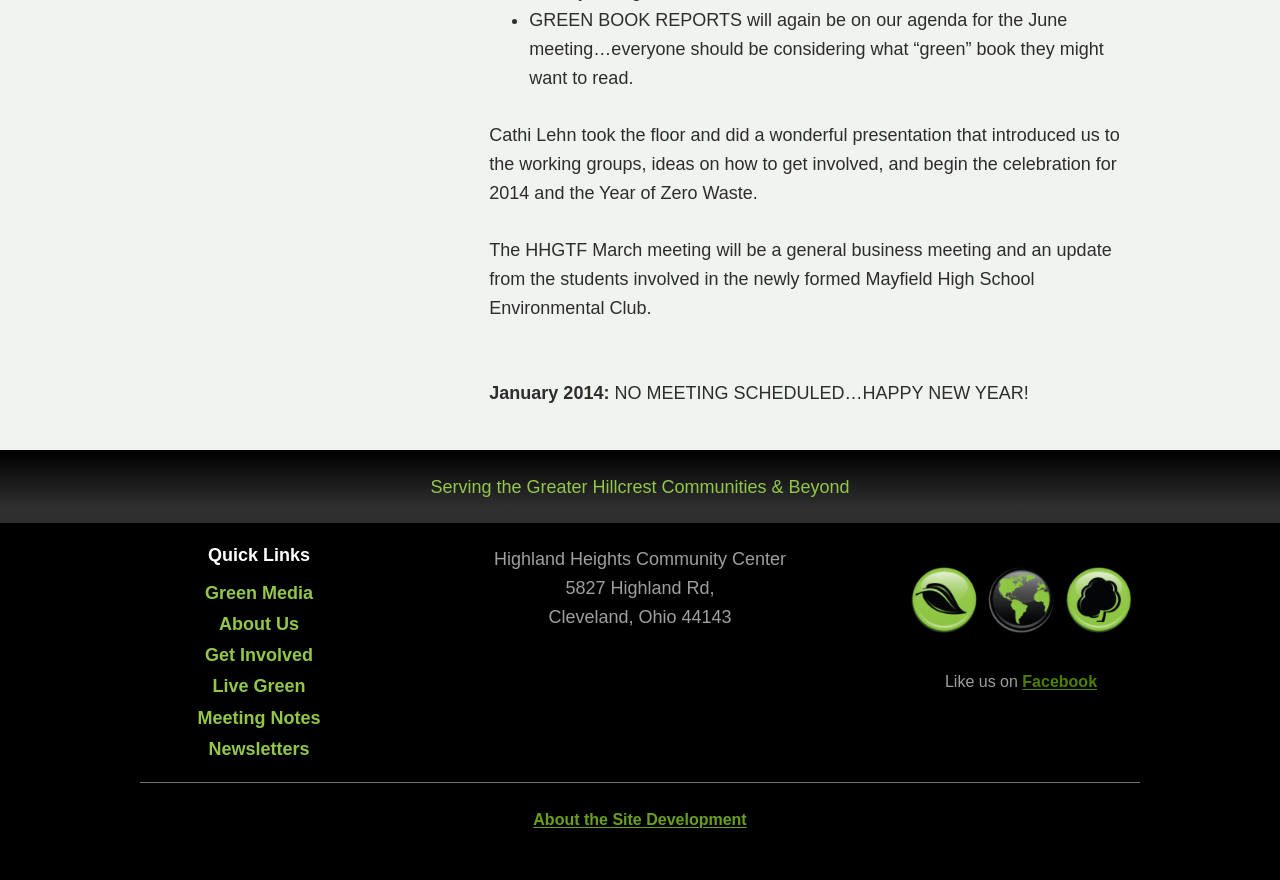Highlight the bounding box of the UI element that corresponds to this description: "About Us".

[0.171, 0.706, 0.234, 0.714]